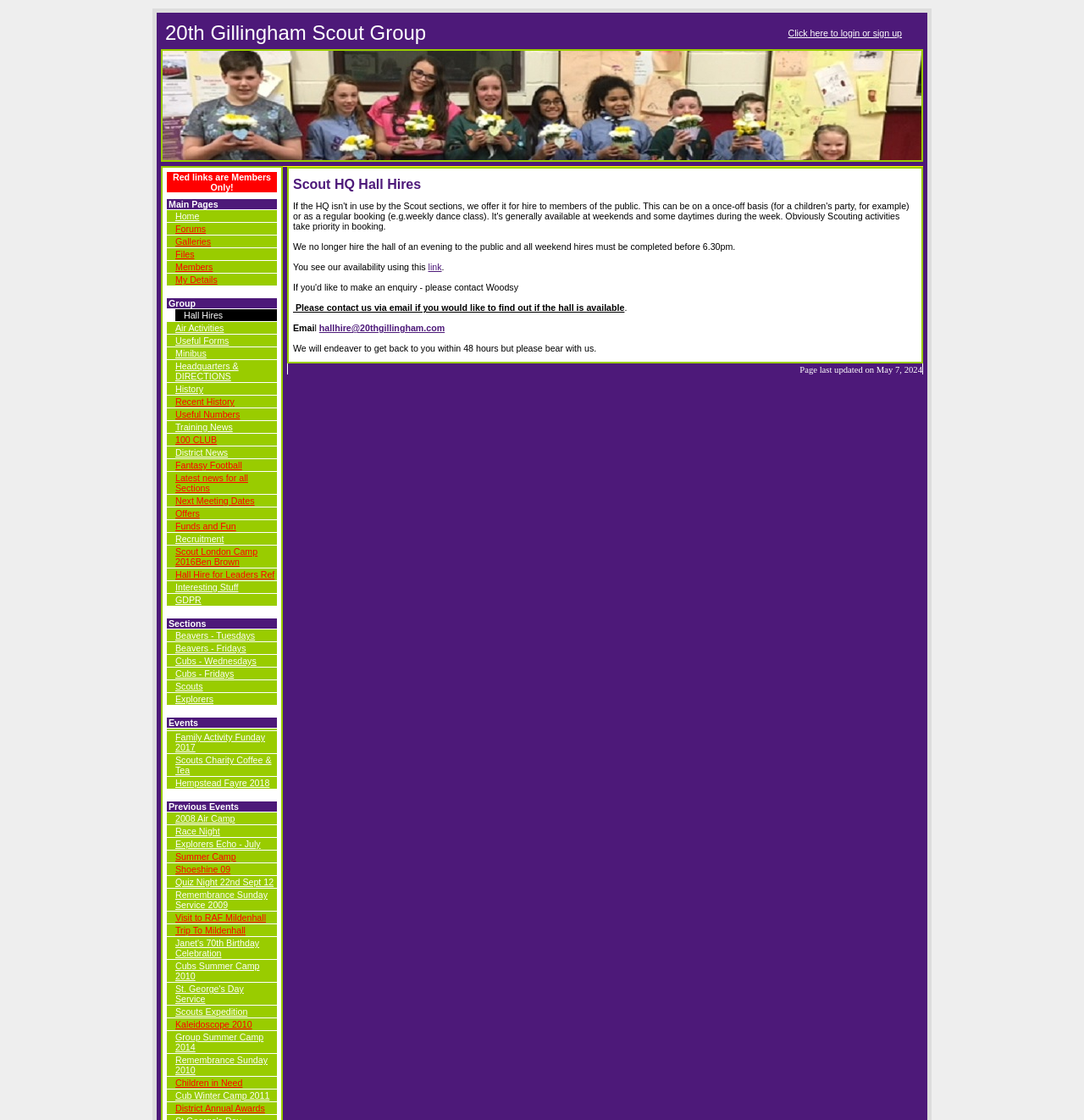Determine the bounding box coordinates of the clickable element necessary to fulfill the instruction: "Click here to login or sign up". Provide the coordinates as four float numbers within the 0 to 1 range, i.e., [left, top, right, bottom].

[0.727, 0.025, 0.832, 0.034]